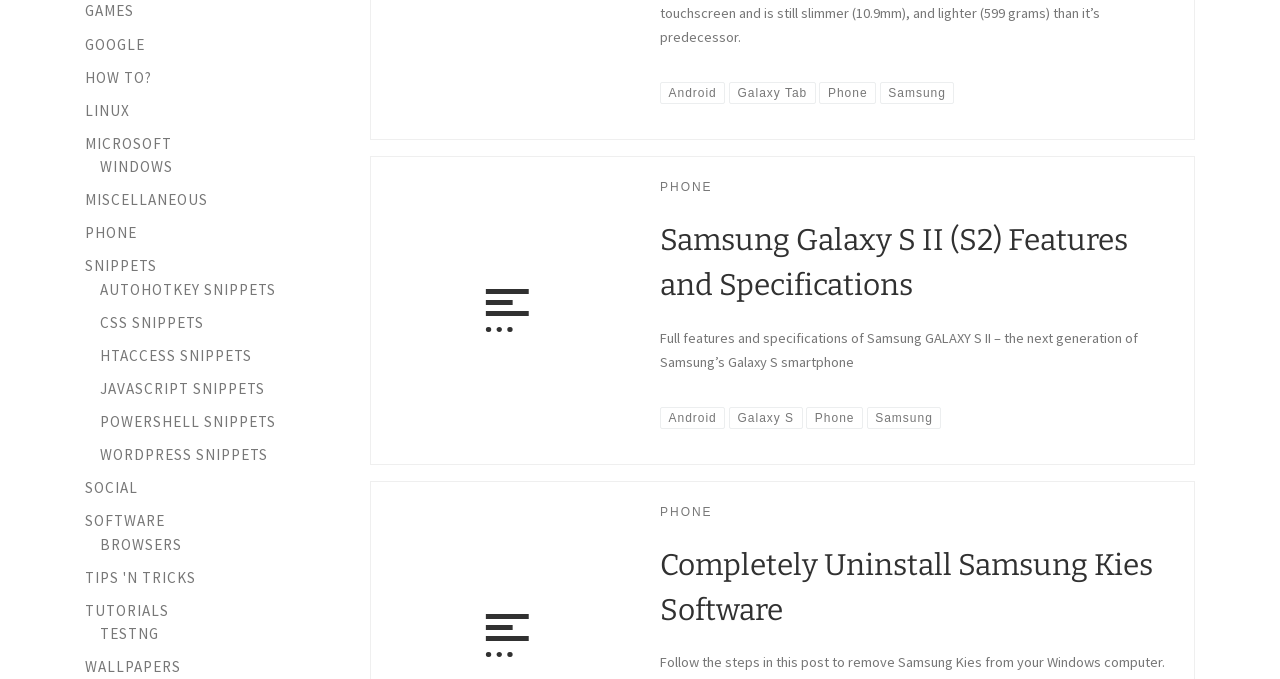Find the bounding box coordinates of the element you need to click on to perform this action: 'Visit the 'Samsung Galaxy S II (S2) Features and Specifications' page'. The coordinates should be represented by four float values between 0 and 1, in the format [left, top, right, bottom].

[0.516, 0.327, 0.881, 0.446]